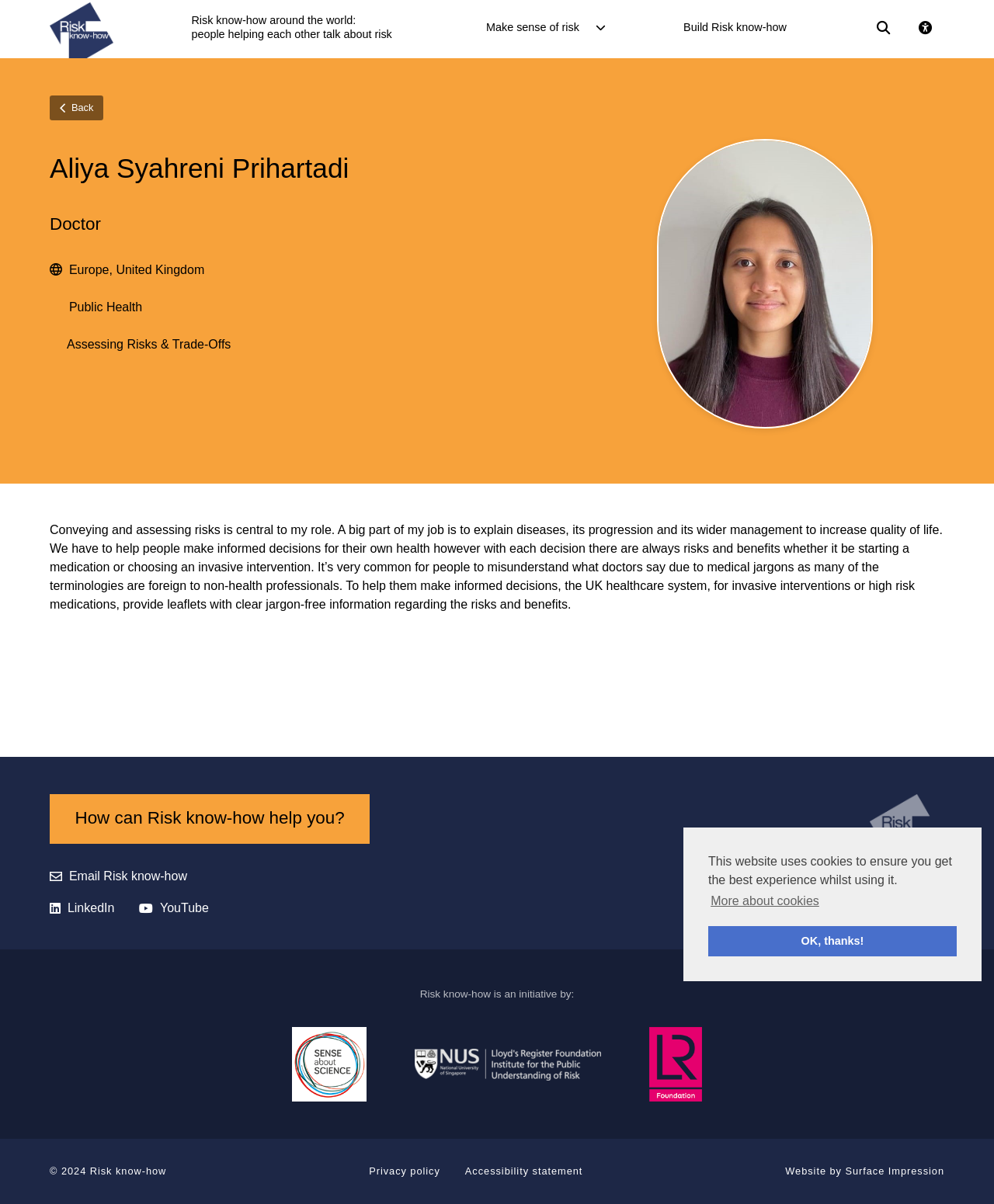Based on the image, give a detailed response to the question: What is the profession of Aliya Syahreni Prihartadi?

Based on the webpage, Aliya Syahreni Prihartadi's profession is mentioned as 'Doctor' in the heading section, which is a prominent section of the webpage.